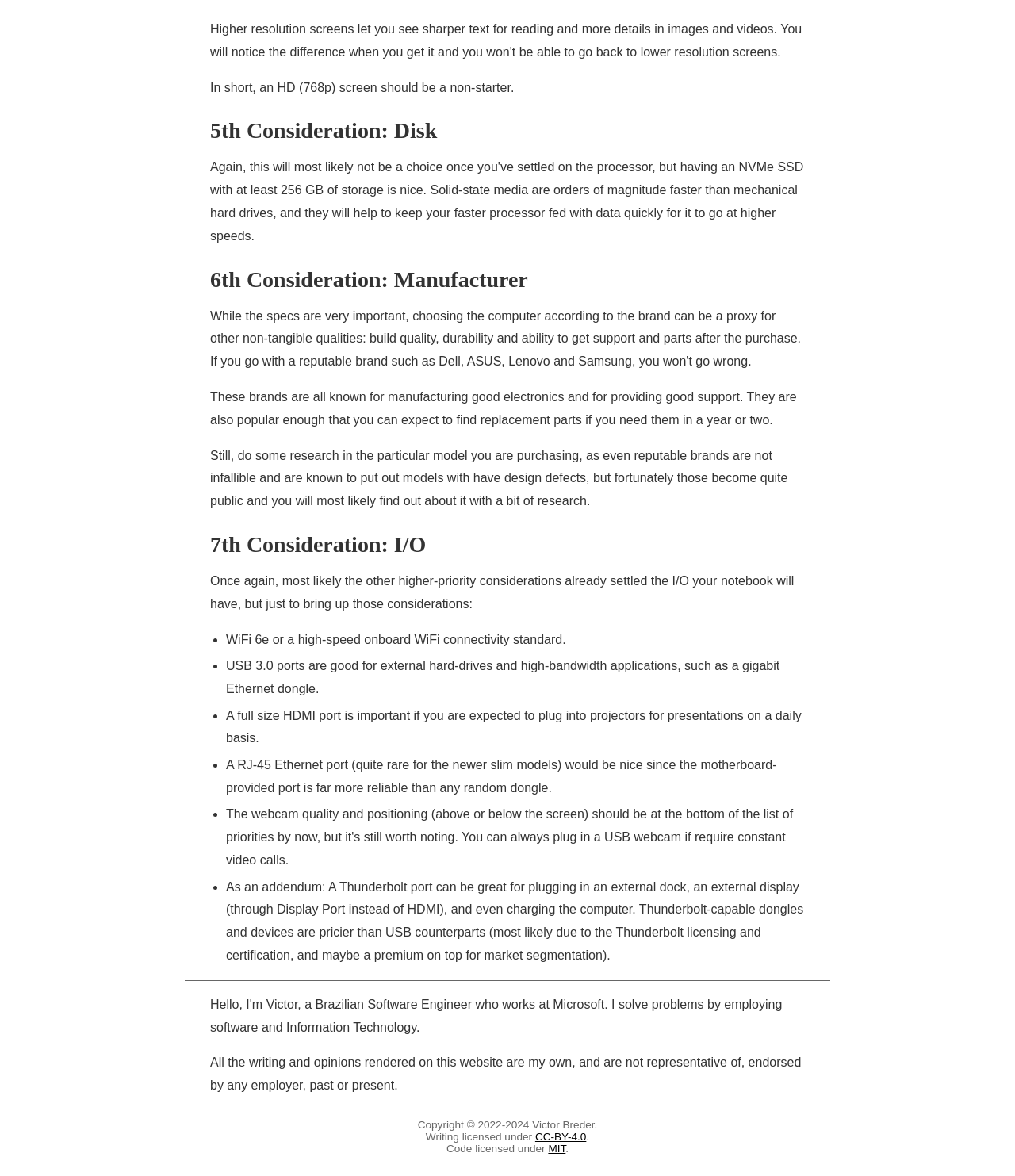What is the minimum screen resolution recommended?
Please use the image to provide an in-depth answer to the question.

The webpage mentions 'In short, an HD (768p) screen should be a non-starter.' which implies that 768p is the minimum recommended screen resolution.